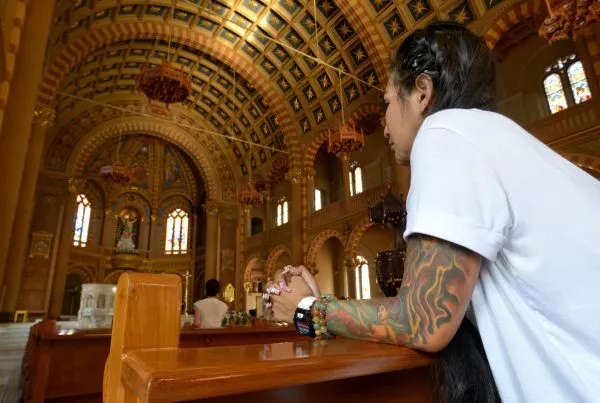Given the content of the image, can you provide a detailed answer to the question?
What type of ceiling is in the church?

The caption describes the ceiling as 'beautifully vaulted', which suggests that it is an arched ceiling that adds to the grandeur and ornateness of the church's architecture.